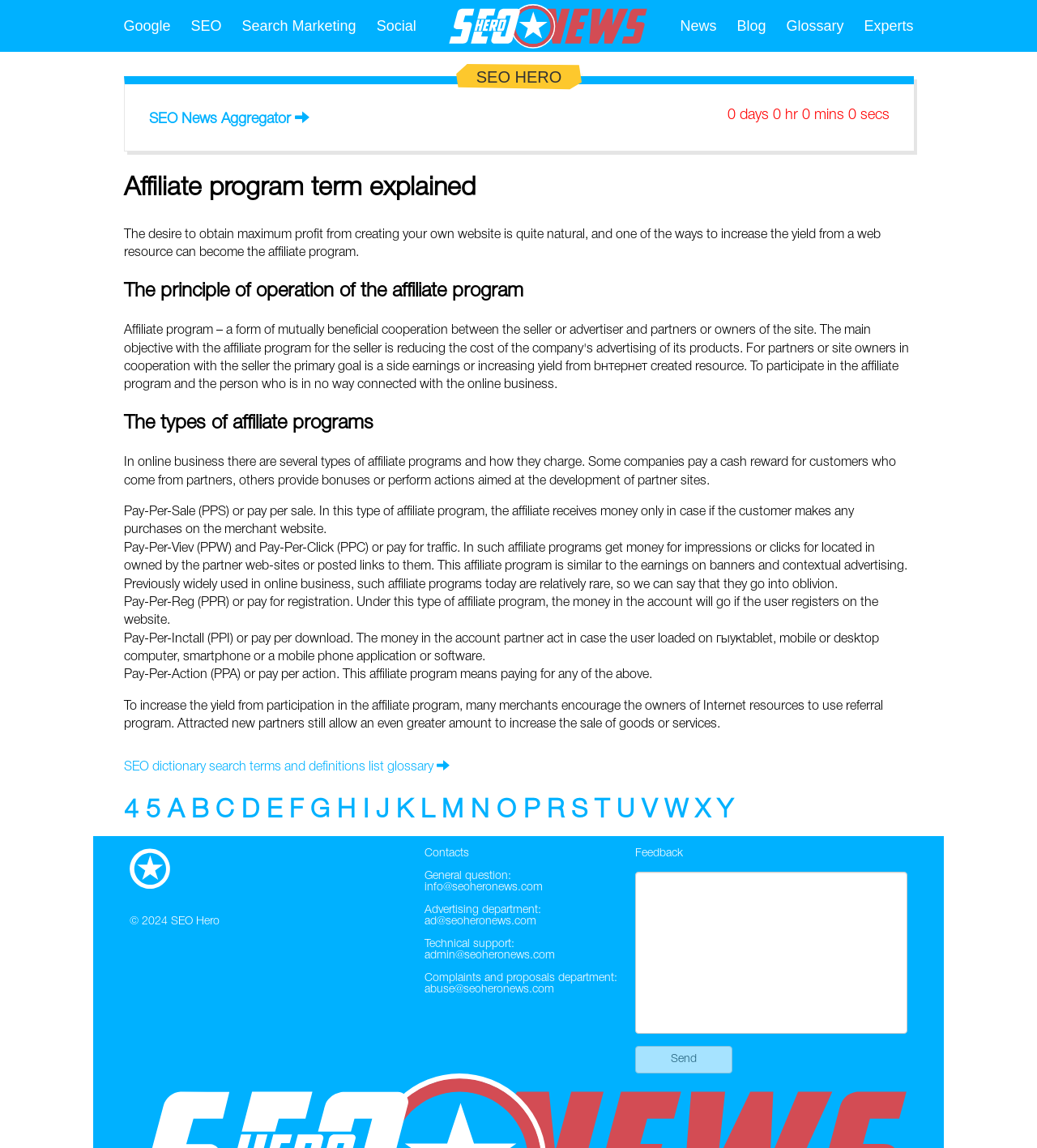From the screenshot, find the bounding box of the UI element matching this description: "SEO News Aggregator". Supply the bounding box coordinates in the form [left, top, right, bottom], each a float between 0 and 1.

[0.143, 0.098, 0.28, 0.109]